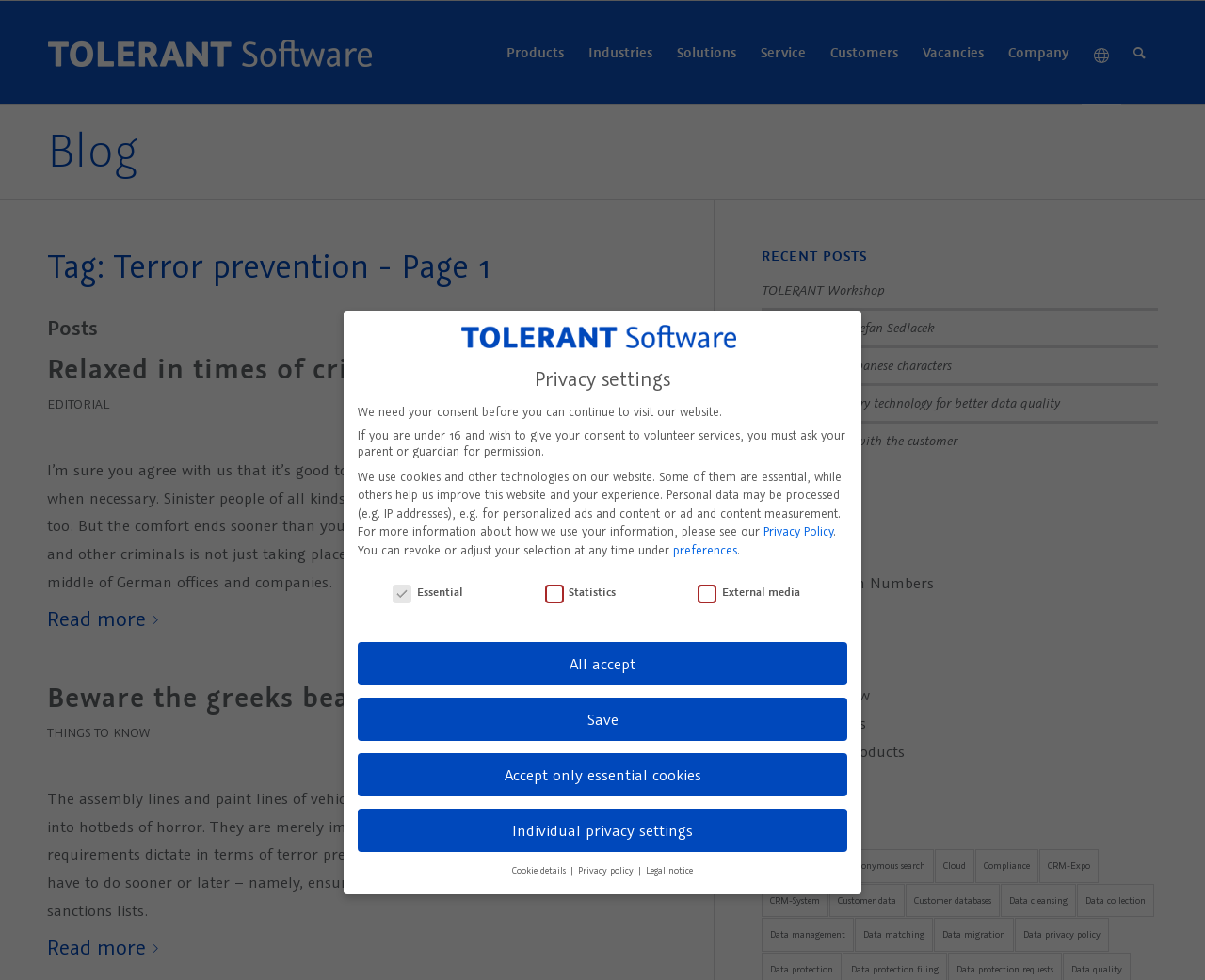Specify the bounding box coordinates of the region I need to click to perform the following instruction: "Search for something". The coordinates must be four float numbers in the range of 0 to 1, i.e., [left, top, right, bottom].

[0.93, 0.001, 0.961, 0.107]